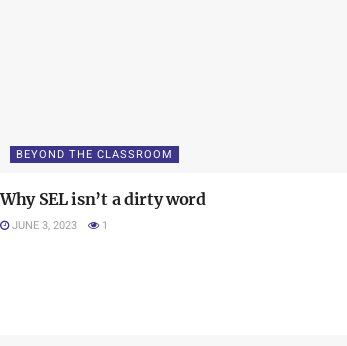What is the thematic focus of the content?
Refer to the image and provide a concise answer in one word or phrase.

Beyond the classroom